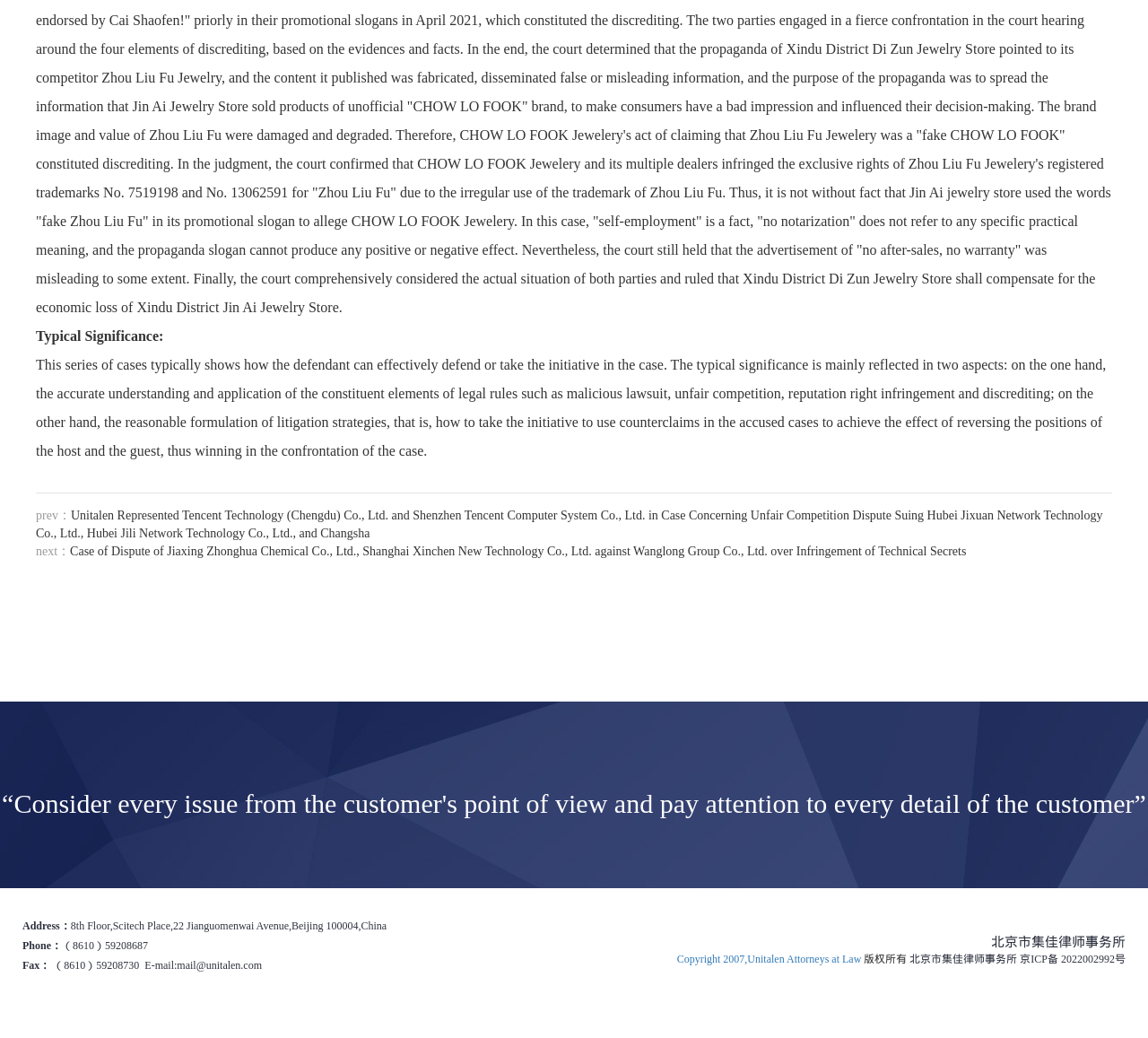Please answer the following question using a single word or phrase: 
What is the address of Unitalen Attorneys at Law?

8th Floor, Scitech Place, 22 Jianguomenwai Avenue, Beijing 100004, China